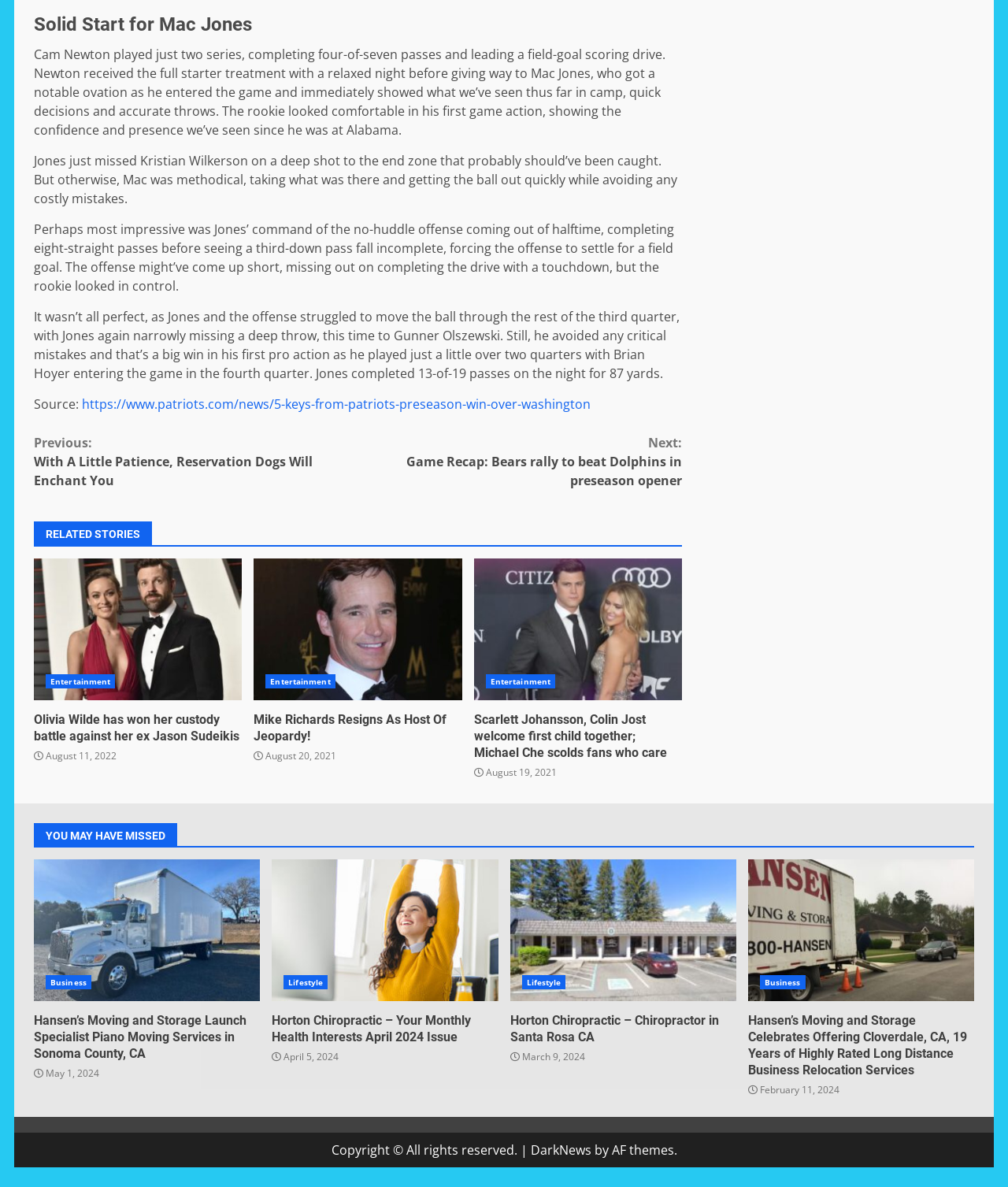Determine the bounding box coordinates for the area that needs to be clicked to fulfill this task: "Visit the Patriots website". The coordinates must be given as four float numbers between 0 and 1, i.e., [left, top, right, bottom].

[0.078, 0.333, 0.586, 0.348]